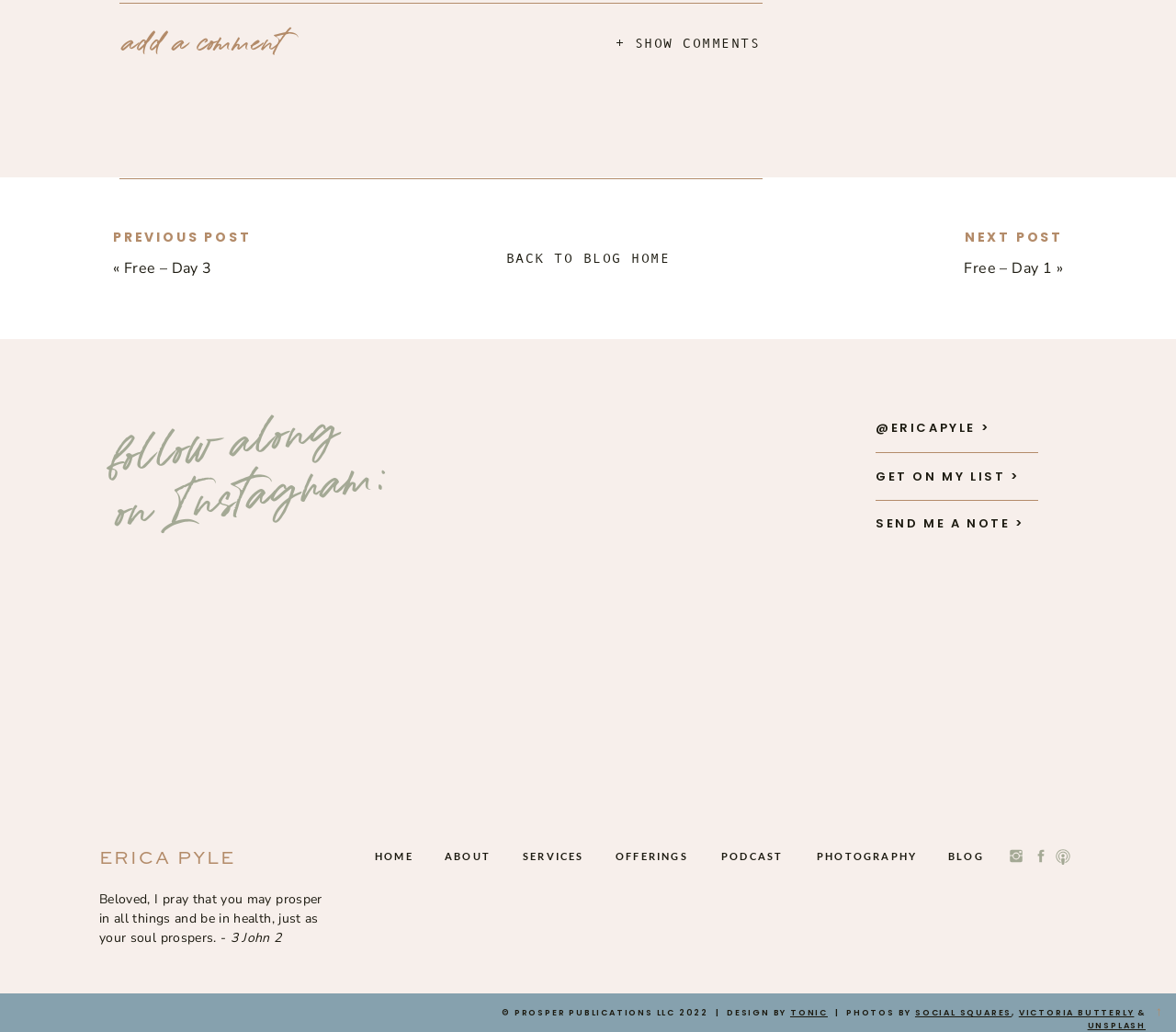Determine the bounding box coordinates of the region I should click to achieve the following instruction: "go to 'NEXT POST'". Ensure the bounding box coordinates are four float numbers between 0 and 1, i.e., [left, top, right, bottom].

[0.757, 0.22, 0.904, 0.236]